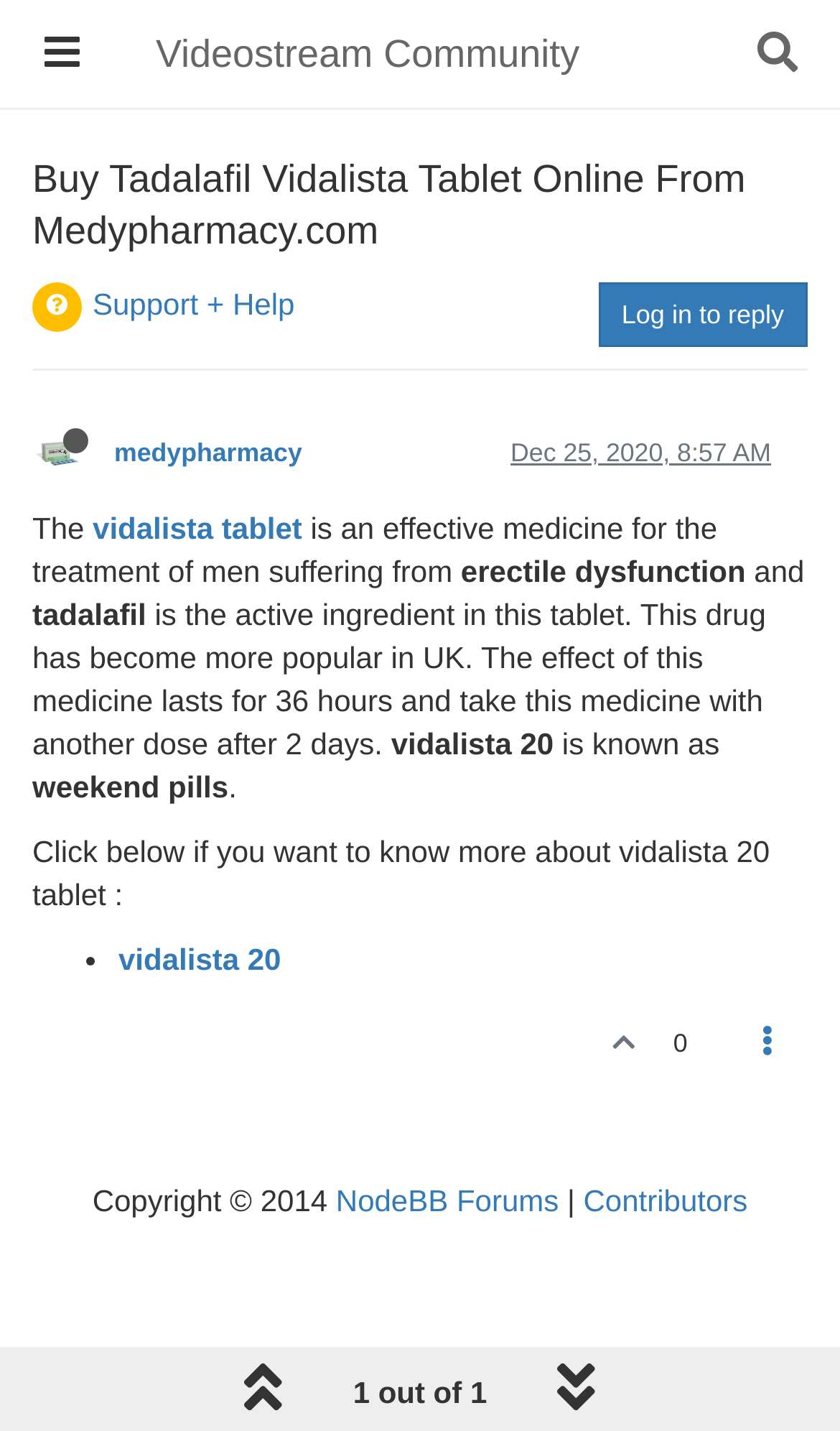Show the bounding box coordinates for the element that needs to be clicked to execute the following instruction: "Visit Support and Help page". Provide the coordinates in the form of four float numbers between 0 and 1, i.e., [left, top, right, bottom].

[0.11, 0.2, 0.351, 0.224]